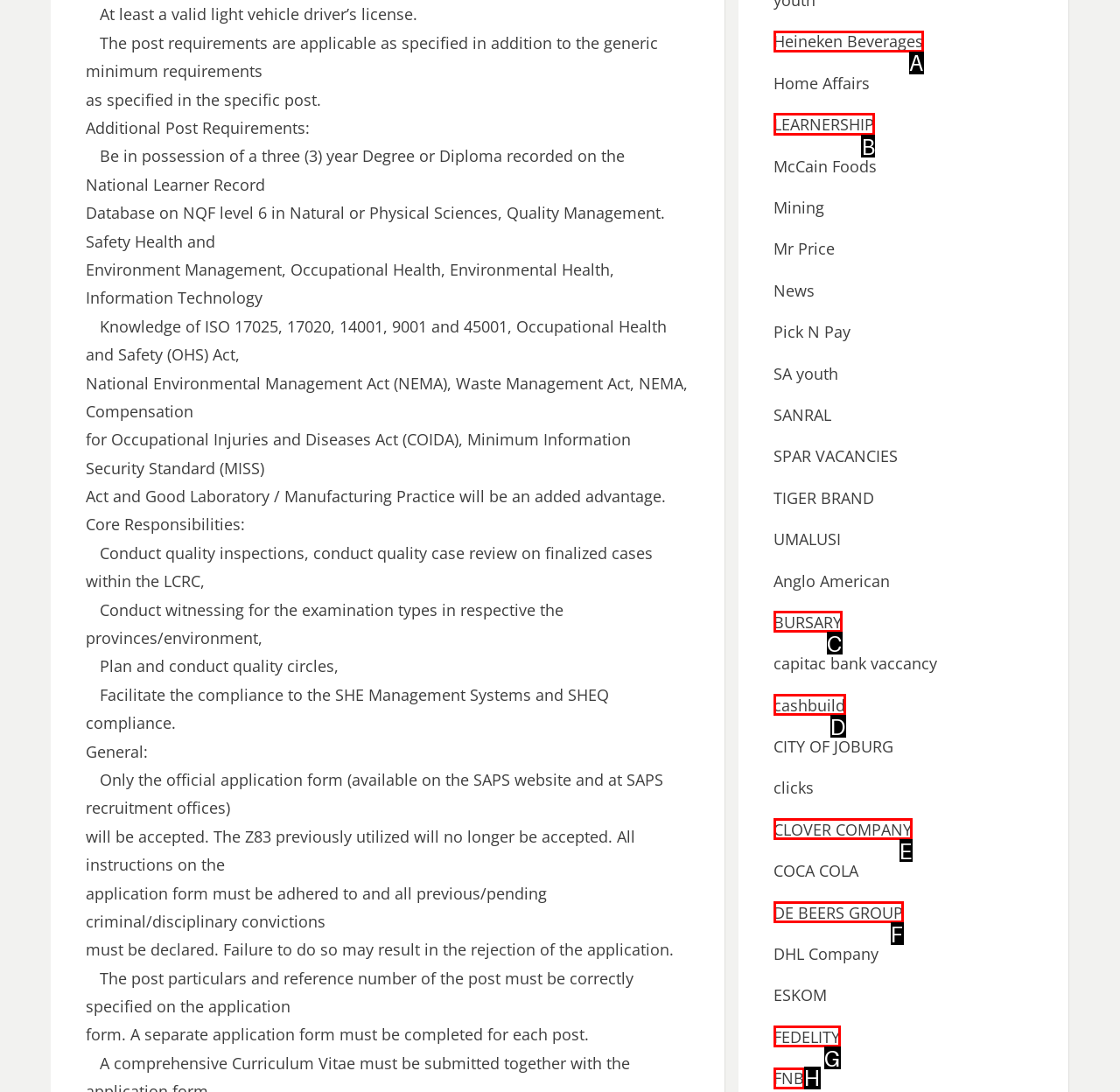Find the appropriate UI element to complete the task: Click on LEARNERSHIP. Indicate your choice by providing the letter of the element.

B